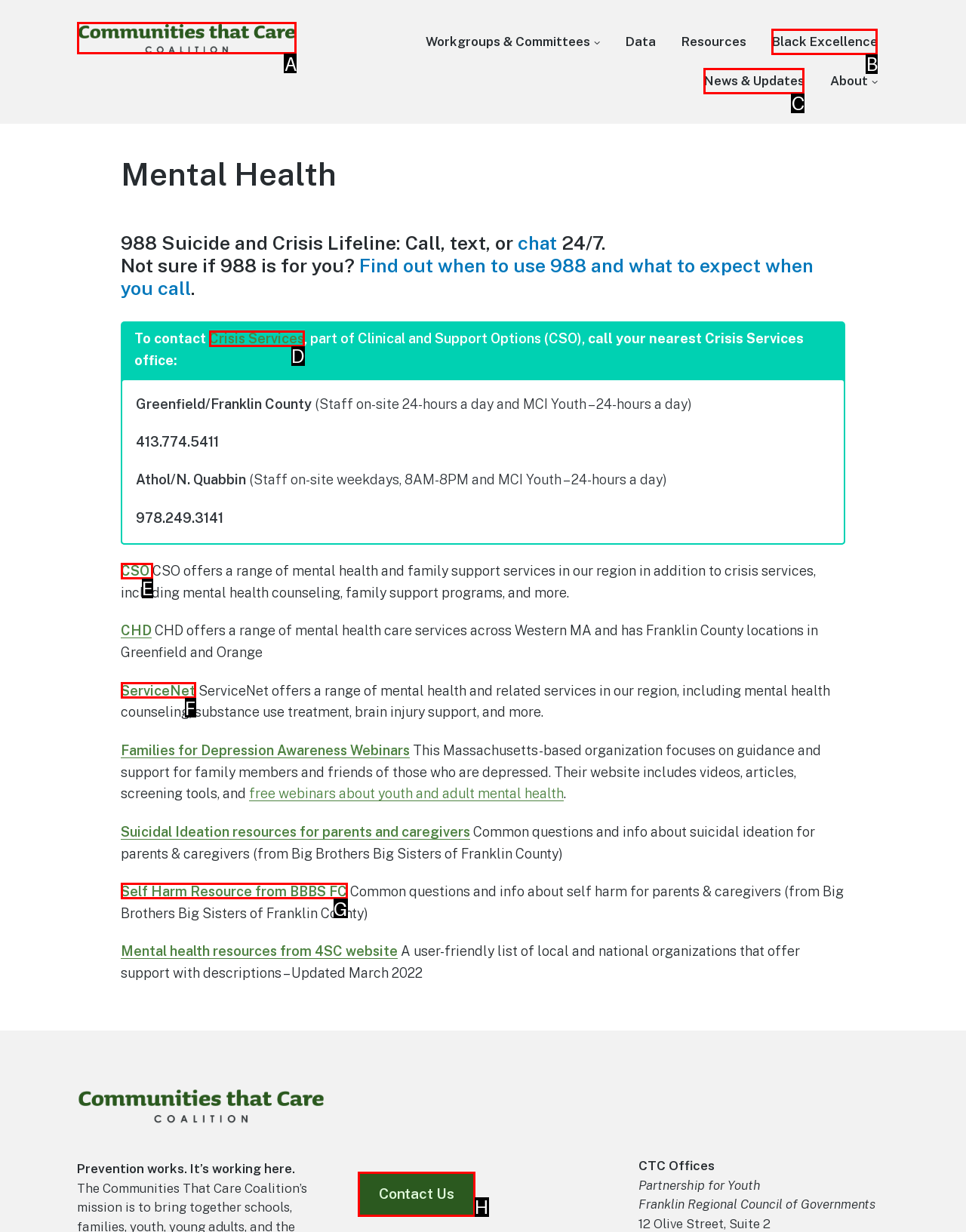Select the HTML element that should be clicked to accomplish the task: Click the CTC Logo Reply with the corresponding letter of the option.

A